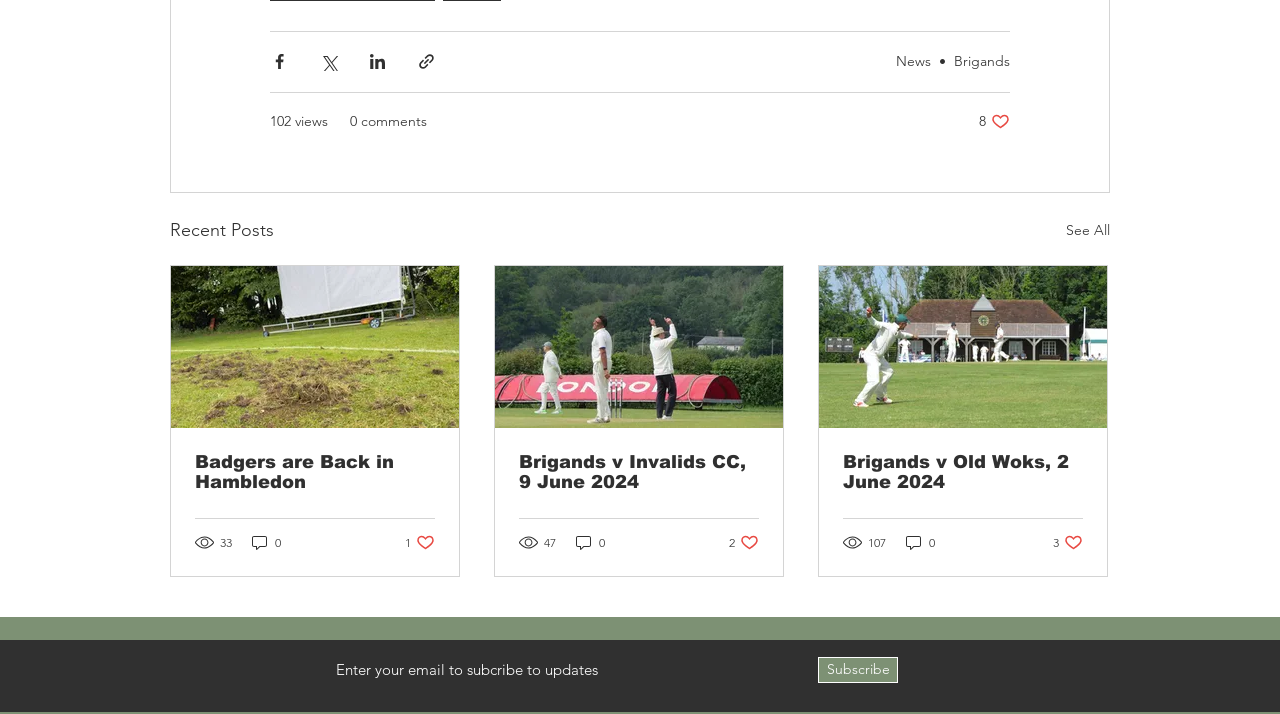Identify the bounding box coordinates for the UI element described as: "Badgers are Back in Hambledon". The coordinates should be provided as four floats between 0 and 1: [left, top, right, bottom].

[0.152, 0.632, 0.34, 0.689]